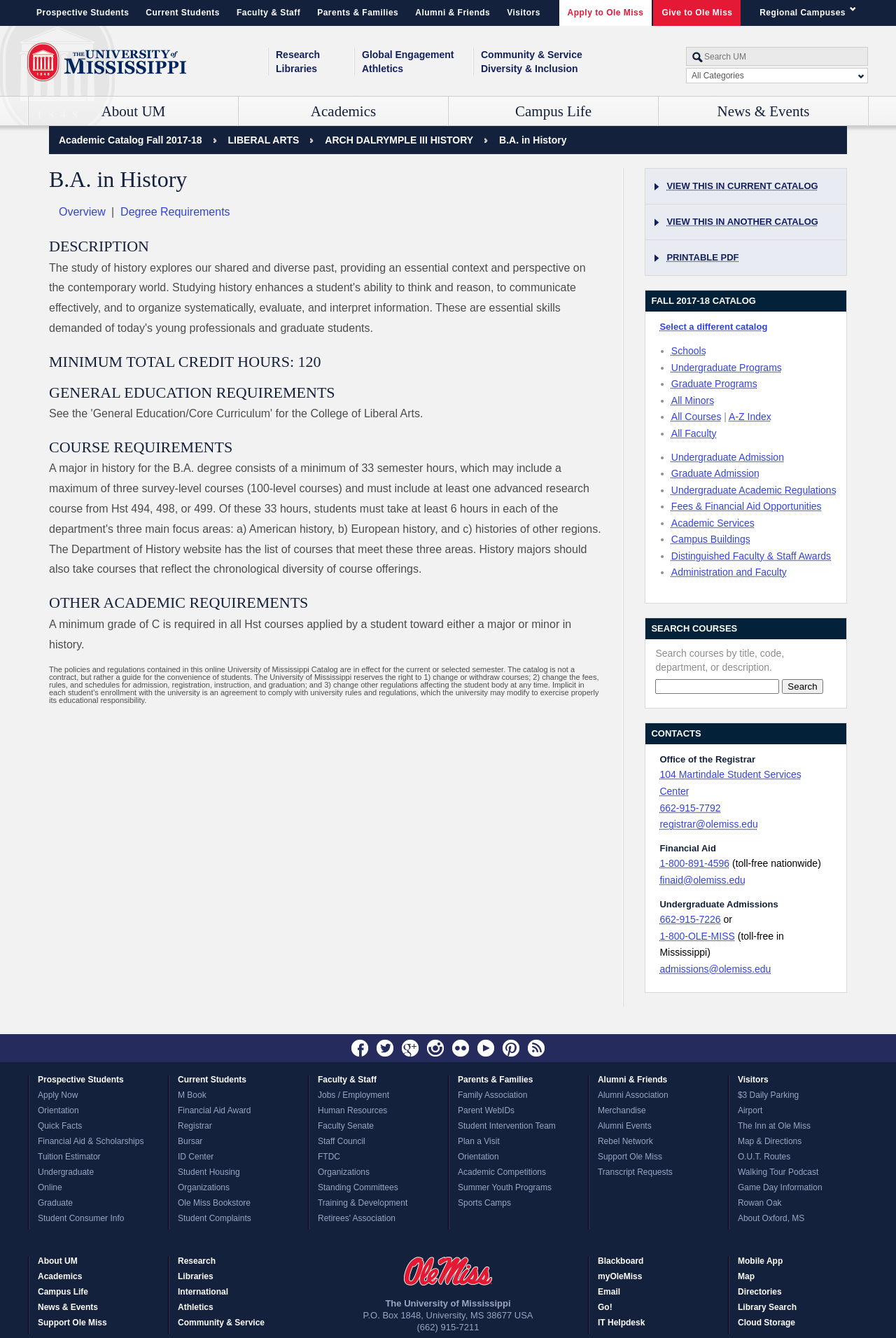Could you determine the bounding box coordinates of the clickable element to complete the instruction: "Learn about the University of Mississippi"? Provide the coordinates as four float numbers between 0 and 1, i.e., [left, top, right, bottom].

[0.032, 0.072, 0.266, 0.094]